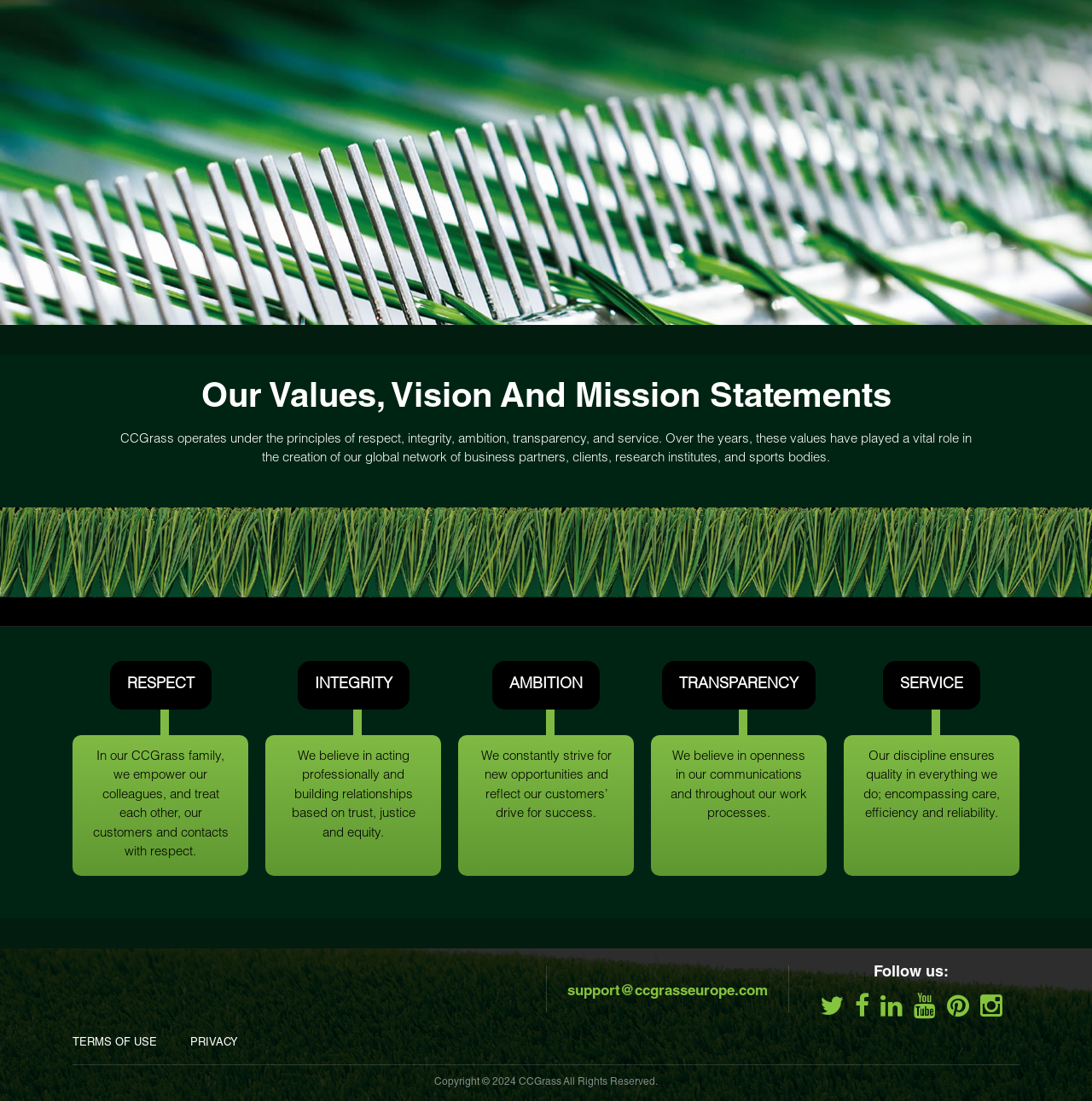Could you highlight the region that needs to be clicked to execute the instruction: "Contact support via email"?

[0.512, 0.892, 0.71, 0.911]